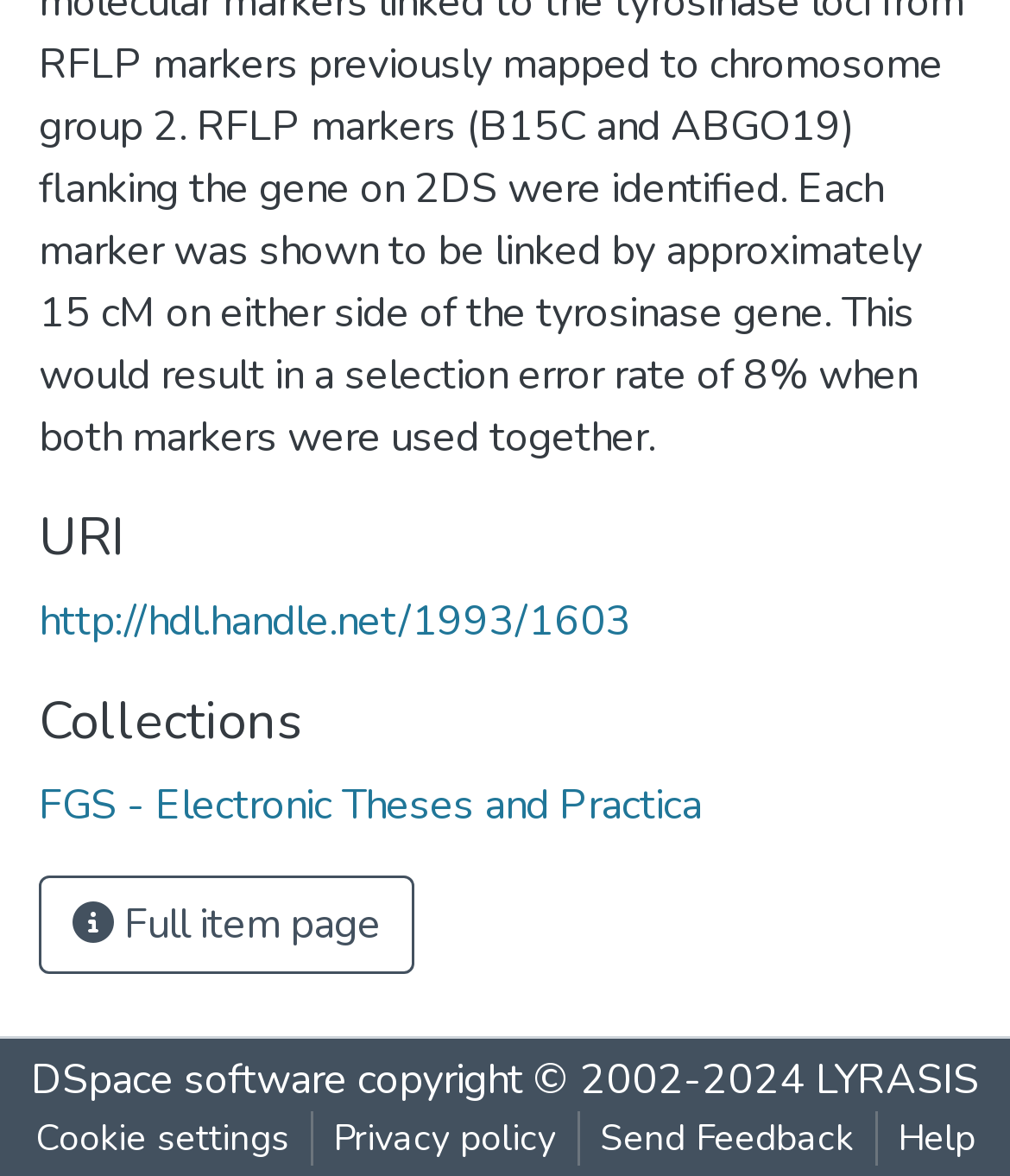Can you specify the bounding box coordinates of the area that needs to be clicked to fulfill the following instruction: "Visit URI"?

[0.038, 0.432, 0.962, 0.484]